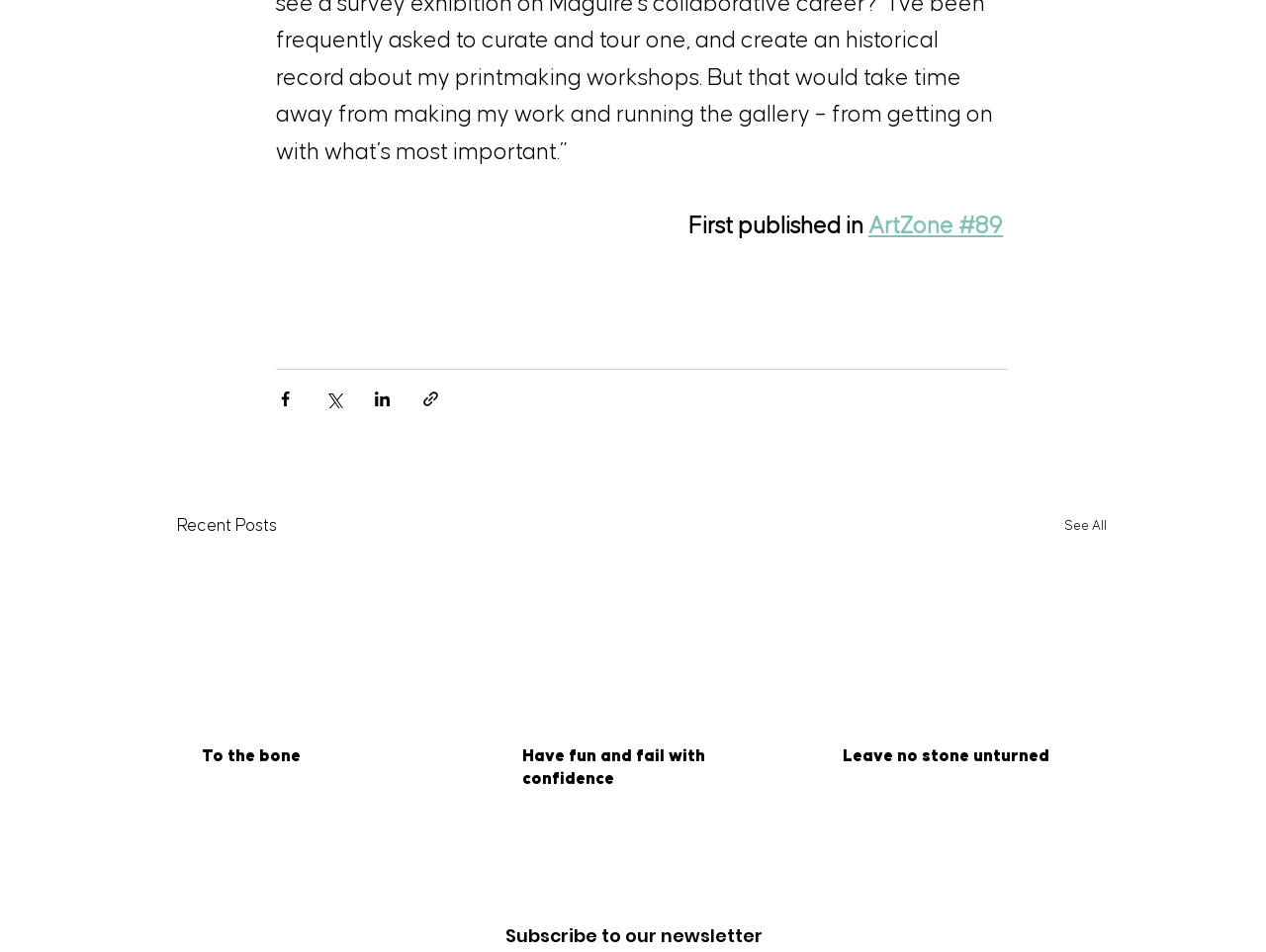Using the element description ArtZone #89, predict the bounding box coordinates for the UI element. Provide the coordinates in (top-left x, top-left y, bottom-right x, bottom-right y) format with values ranging from 0 to 1.

[0.686, 0.225, 0.792, 0.25]